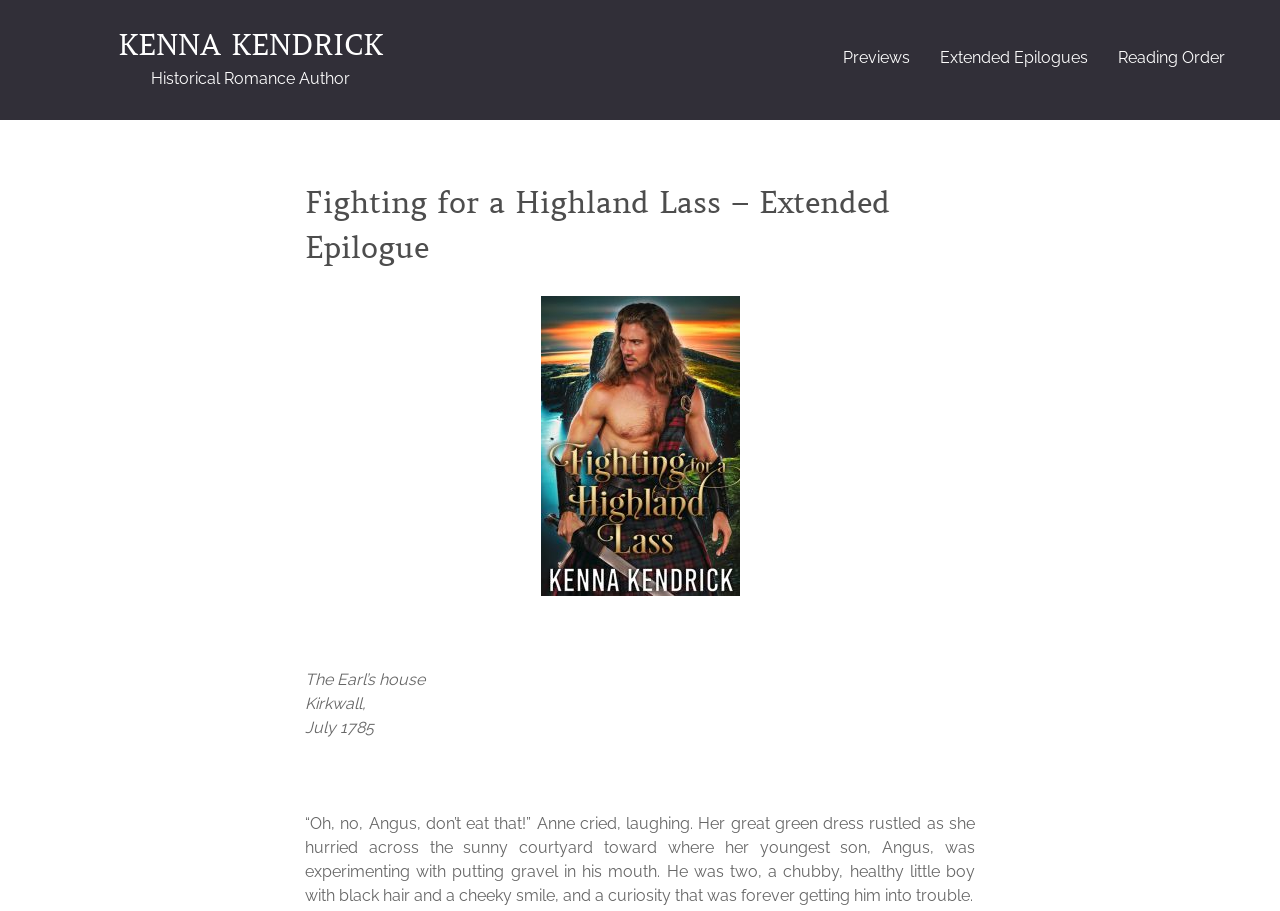What is the location mentioned in the story?
Please look at the screenshot and answer using one word or phrase.

Kirkwall